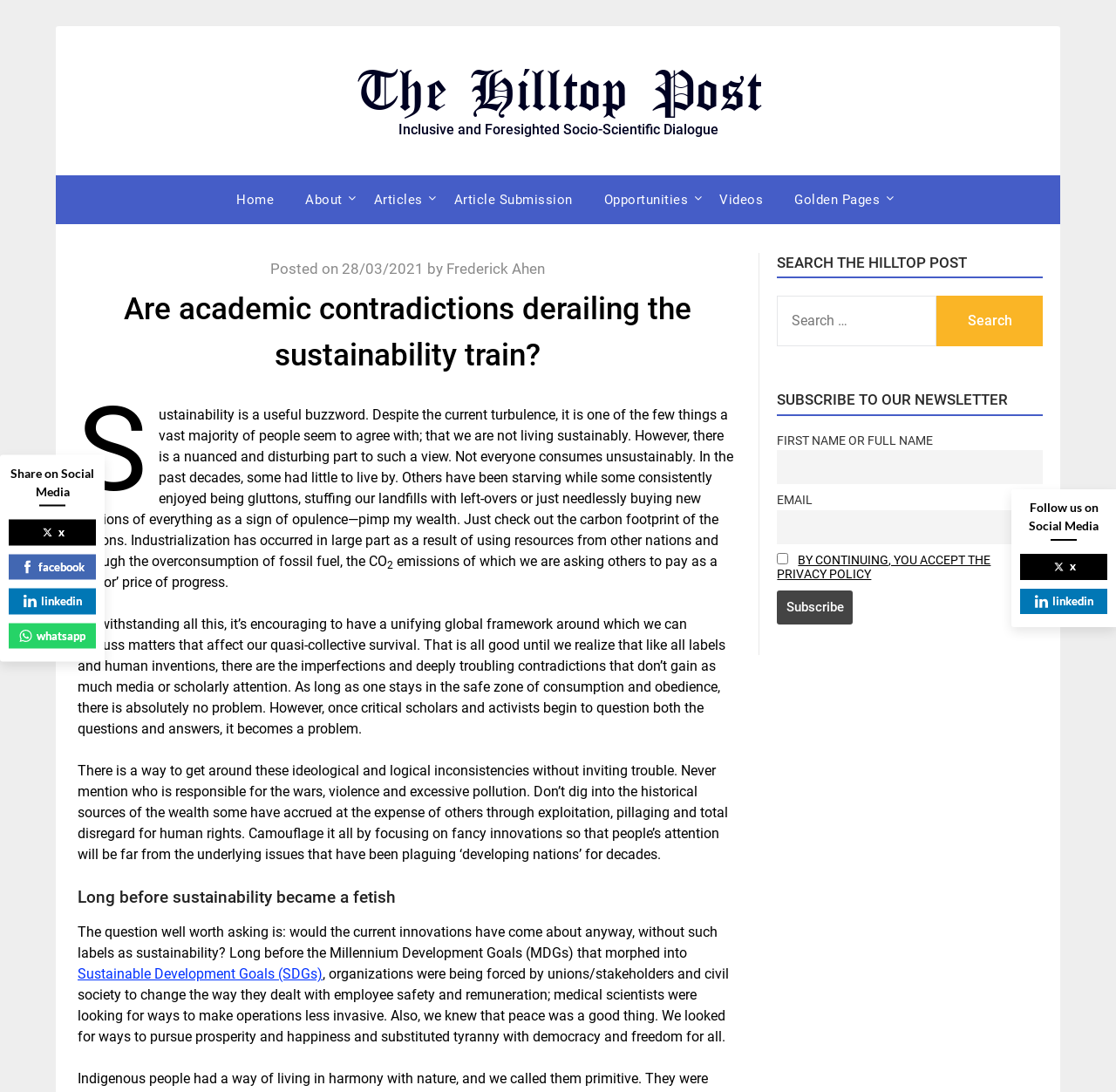Given the element description, predict the bounding box coordinates in the format (top-left x, top-left y, bottom-right x, bottom-right y), using floating point numbers between 0 and 1: Article Submission

[0.394, 0.161, 0.525, 0.205]